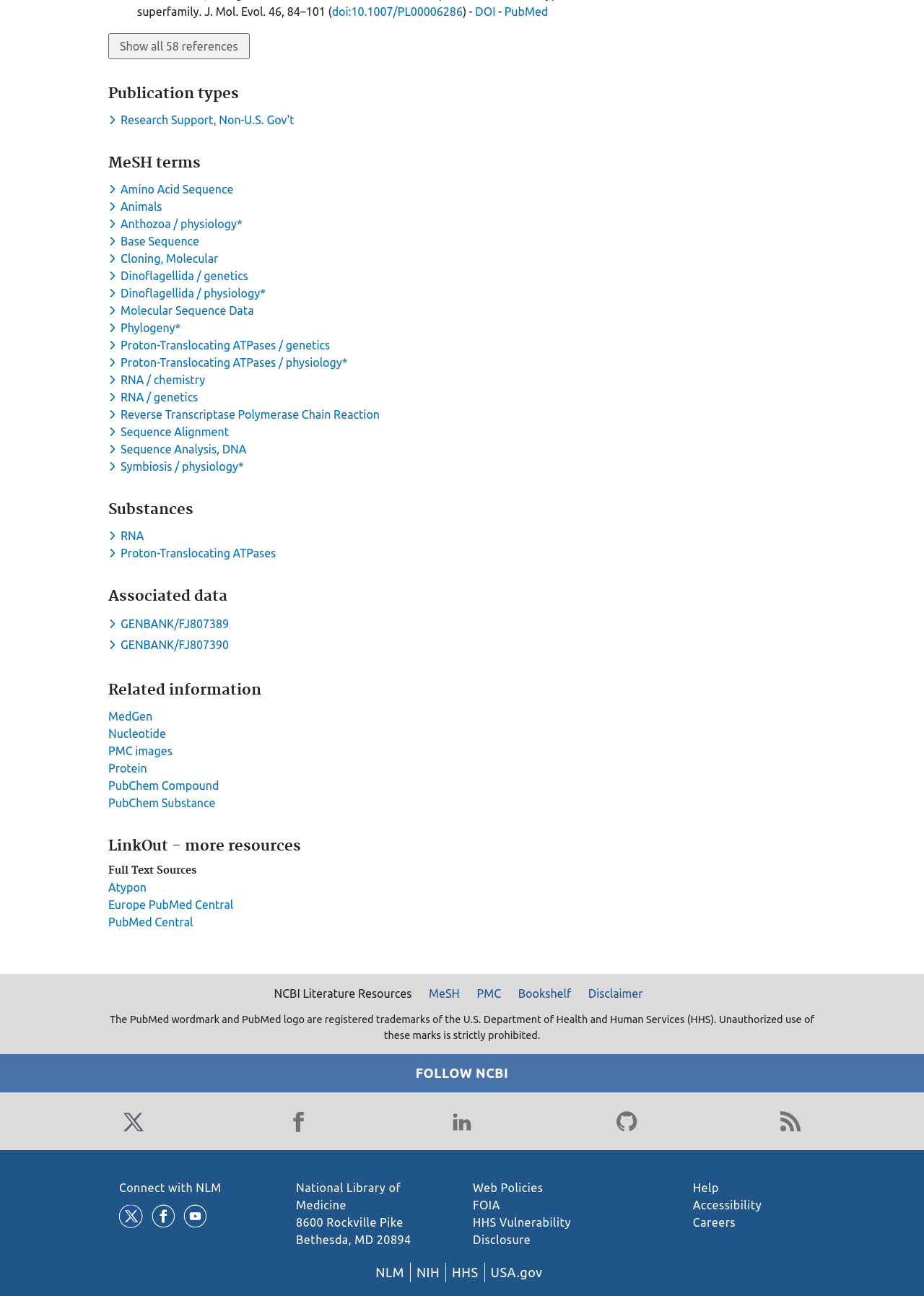Answer in one word or a short phrase: 
What is the publication type mentioned?

Research Support, Non-U.S. Gov't